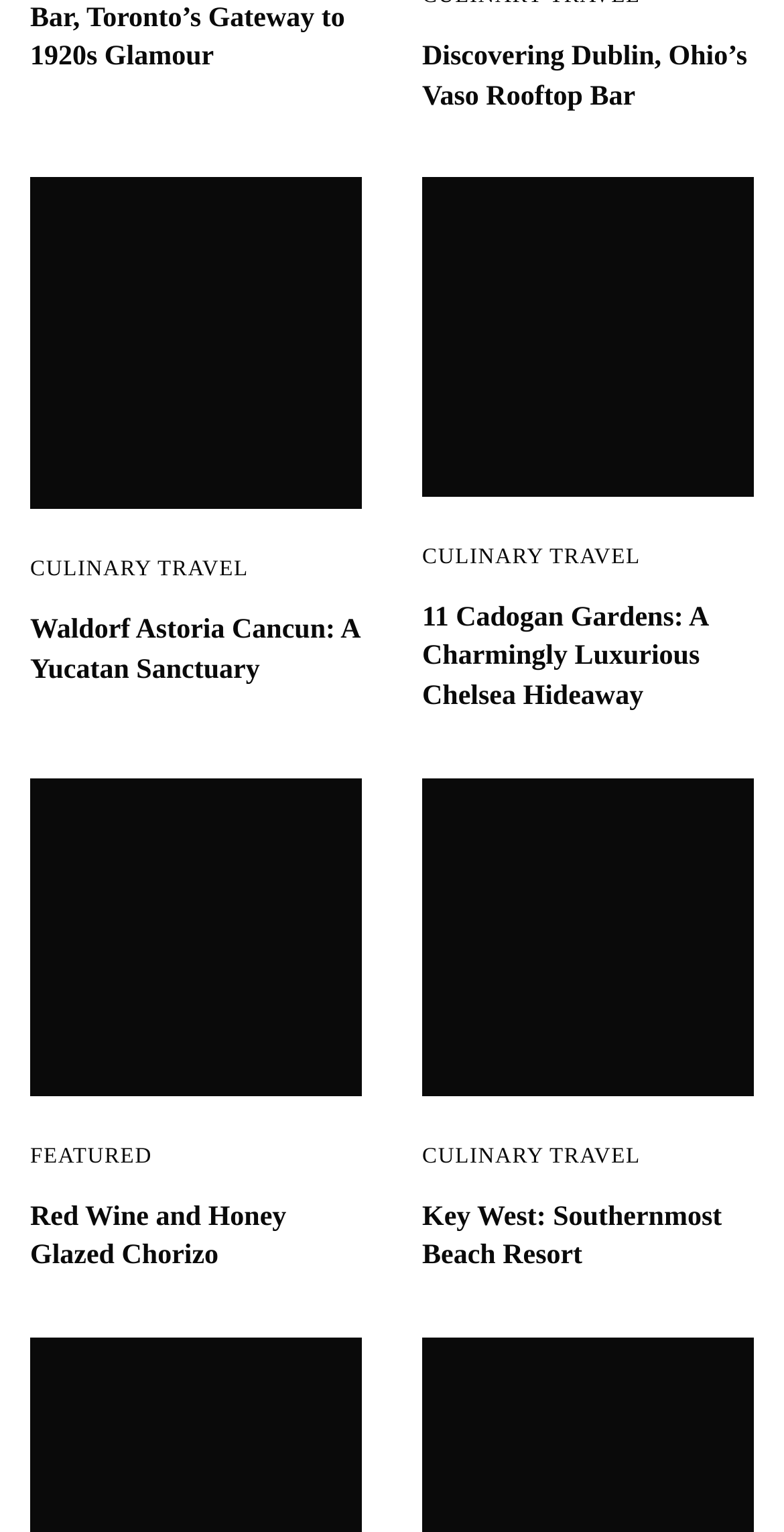How many images are on this page?
Using the image as a reference, give a one-word or short phrase answer.

5